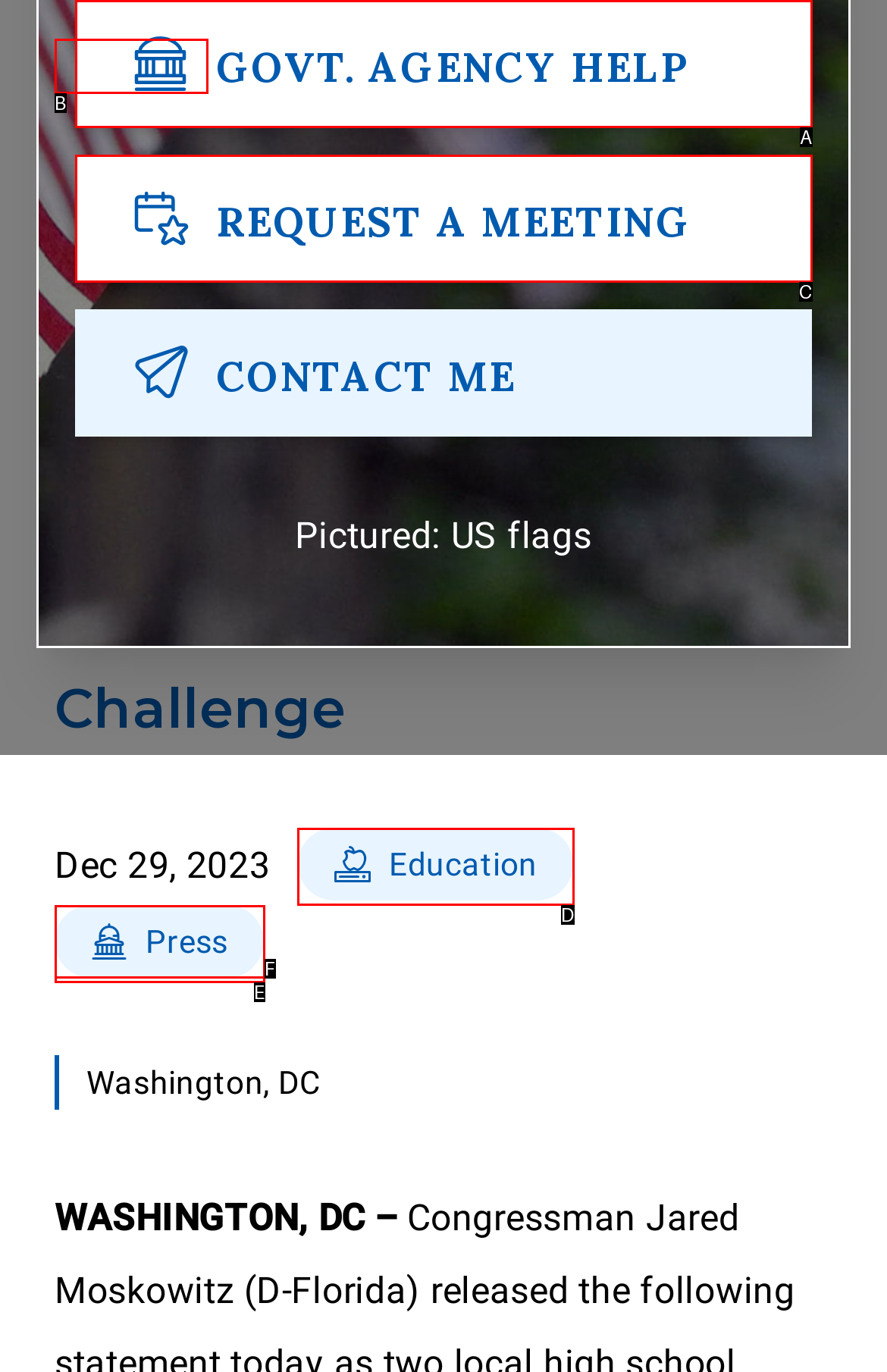Determine the HTML element that best aligns with the description: REQUEST A MEETING
Answer with the appropriate letter from the listed options.

C